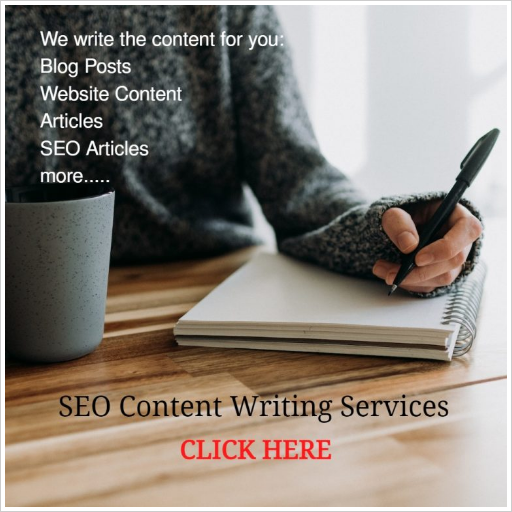Thoroughly describe what you see in the image.

The image promotes SEO content writing services, showcasing a workspace scene. A person, whose hand is visible, holds a pen and appears to be writing on a notepad, suggesting an active engagement in content creation. Adjacent to the notepad is a gray cup, possibly containing a beverage, enhancing the workspace ambiance. The text highlights the various types of content offered, including blog posts, website content, and SEO articles, all aimed at supporting clients in their writing needs. Prominently featured is a call-to-action link, "CLICK HERE," encouraging viewers to explore the services further. The overall composition conveys professionalism and a commitment to high-quality content production.